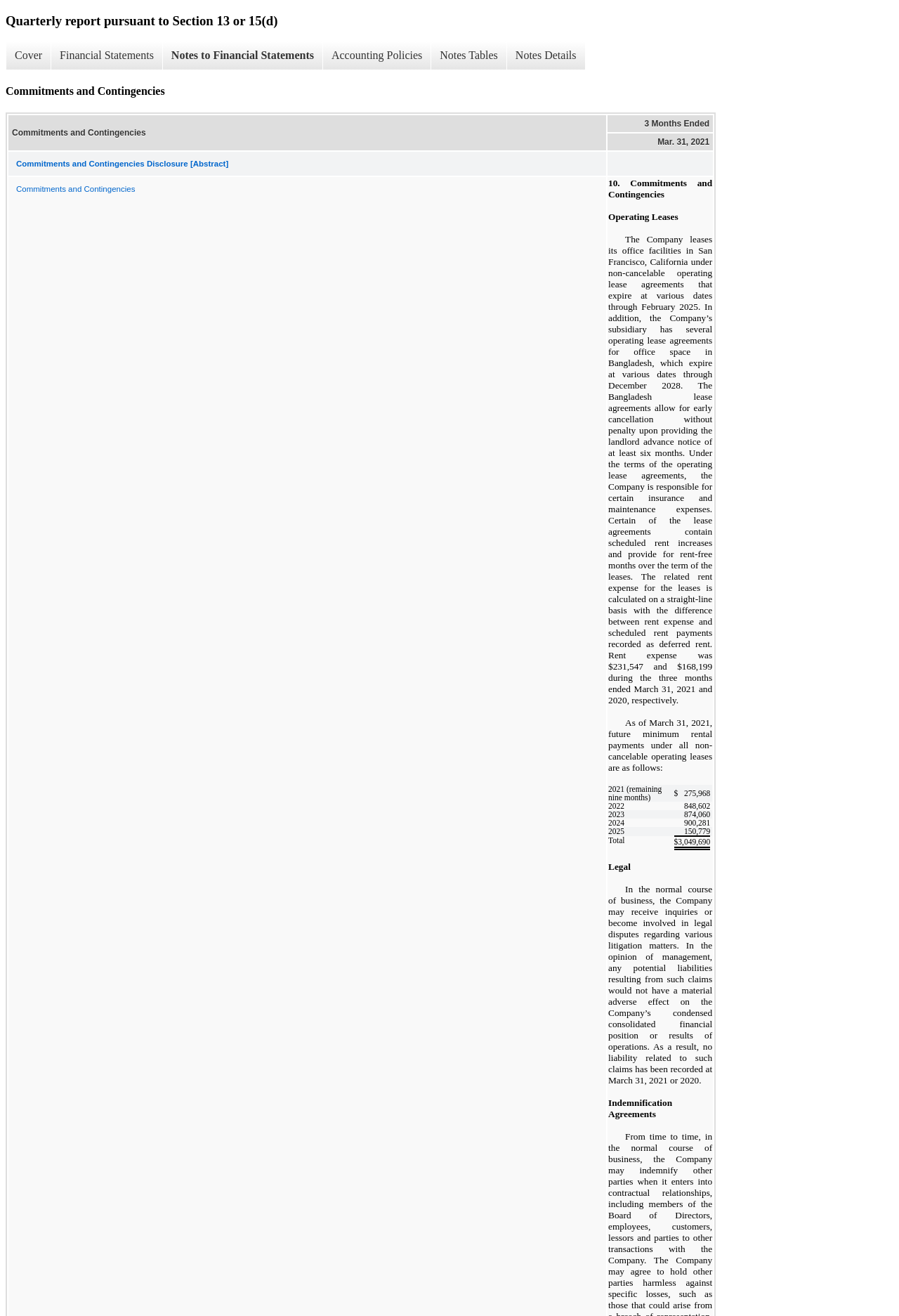Give an extensive and precise description of the webpage.

The webpage appears to be a quarterly report from Augmedix, Inc. pursuant to Section 13 or 15(d). At the top of the page, there is a heading that reads "Quarterly report pursuant to Section 13 or 15(d)". Below this heading, there are several links to different sections of the report, including "Cover", "Financial Statements", "Notes to Financial Statements", "Accounting Policies", "Notes Tables", and "Notes Details".

Further down the page, there is a heading that reads "Commitments and Contingencies". Below this heading, there is a table with several rows and columns. The table appears to provide information about commitments and contingencies, with columns for "Commitments and Contingencies", "3 Months Ended", and "Mar. 31, 2021". The table contains several rows of data, with each row providing information about a specific commitment or contingency.

To the right of the table, there is a link to "Commitments and Contingencies Disclosure [Abstract]". Below this link, there is a table with several rows and columns, providing more detailed information about commitments and contingencies. The table has columns for "2021 (remaining nine months)", "2022", "2023", "2024", and "2025", as well as a "Total" column.

Below the table, there are several paragraphs of text that provide additional information about legal disputes and indemnification agreements. The text explains that the company may receive inquiries or become involved in legal disputes regarding various litigation matters, but that any potential liabilities resulting from such claims would not have a material adverse effect on the company's financial position or results of operations.